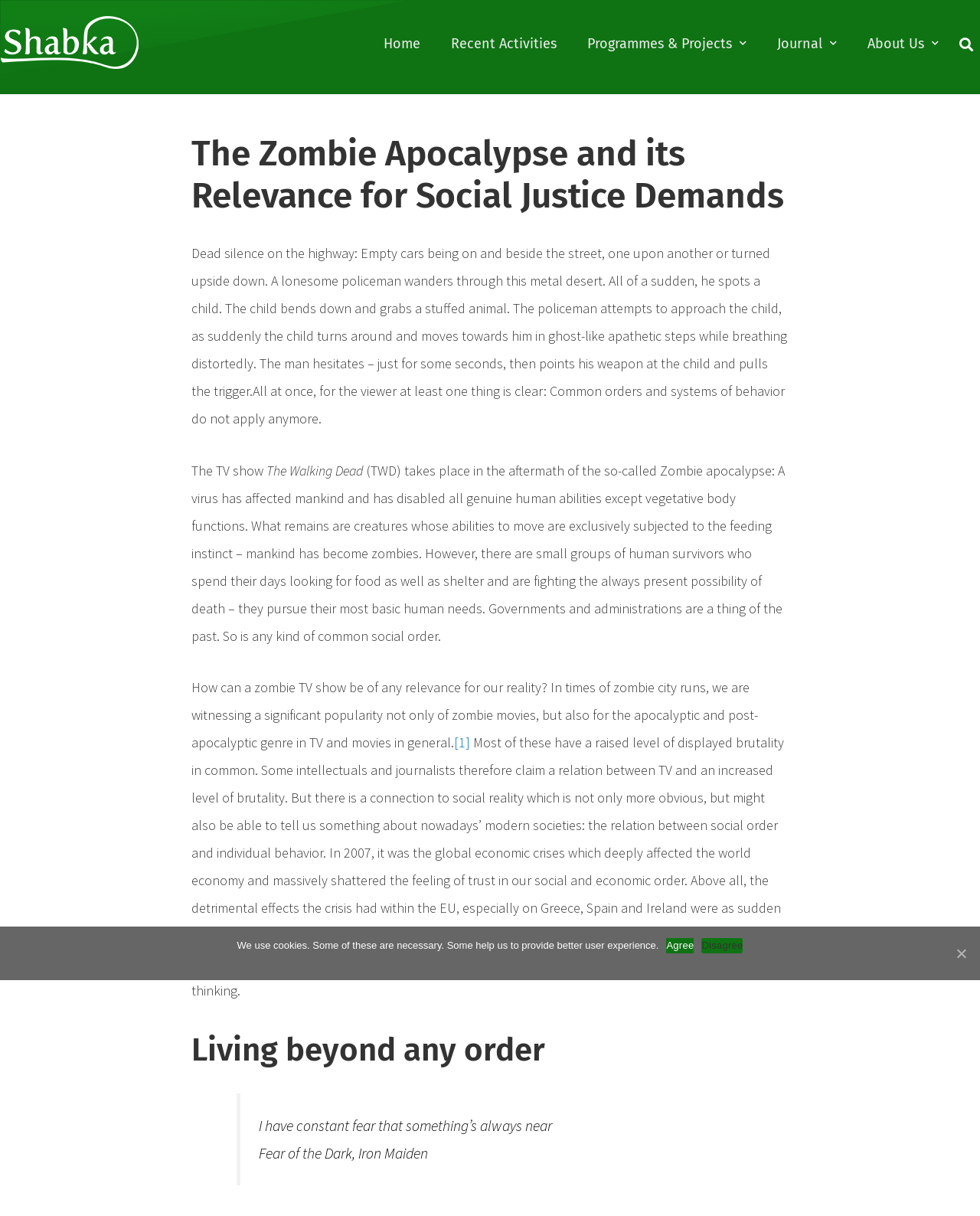Find the bounding box coordinates of the element I should click to carry out the following instruction: "Click the 'Home' link".

[0.376, 0.021, 0.445, 0.05]